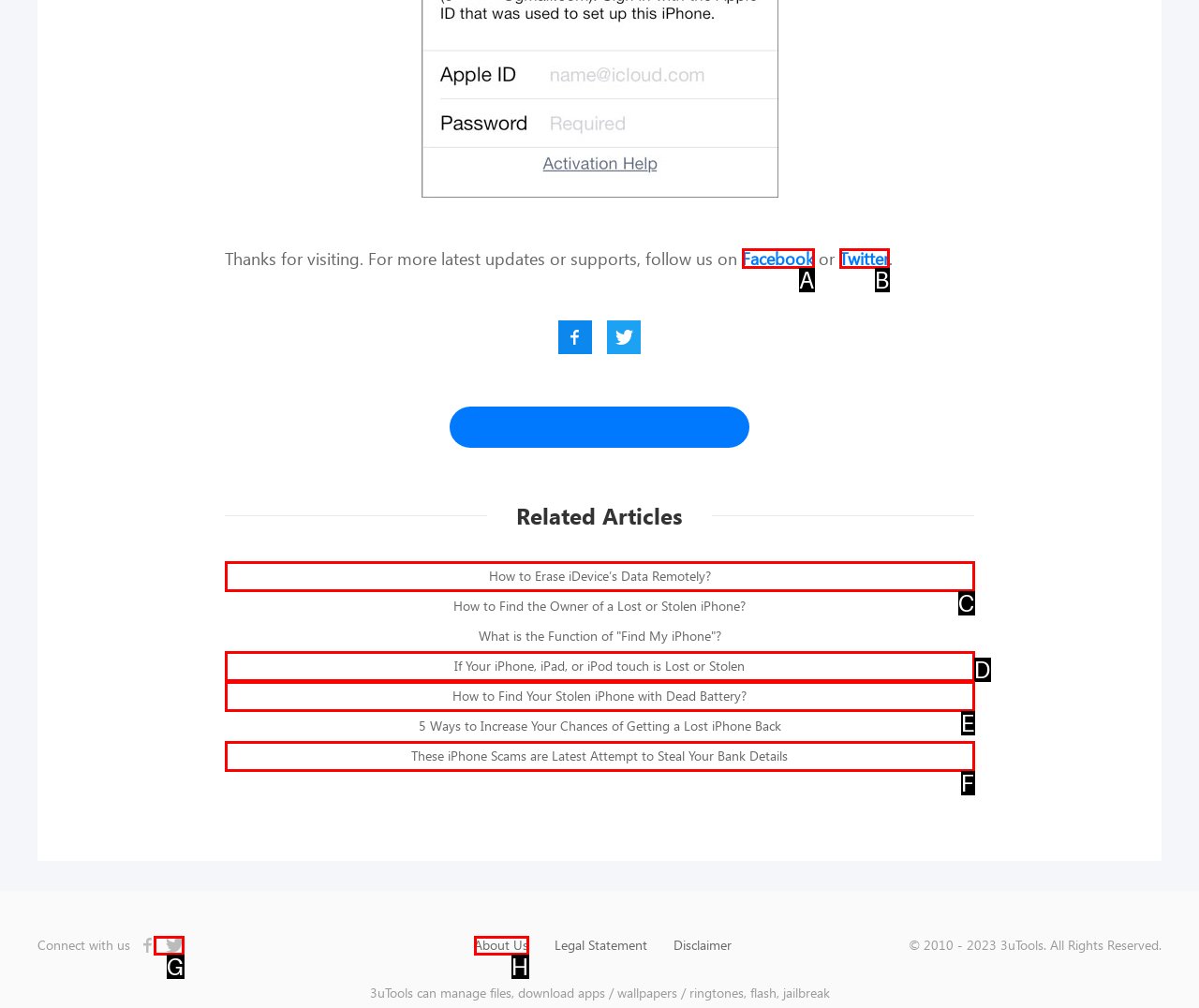Using the description: About Us, find the HTML element that matches it. Answer with the letter of the chosen option.

H